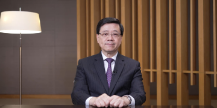Explain the image in a detailed way.

The image features a man seated at a sleek, modern table, dressed in a formal dark suit with a subtle striped tie. He presents a composed demeanor, looking directly at the camera with a serious expression, suggesting he is delivering an important message or announcement. The background is minimalistic, showcasing a textured wall and vertical wooden elements, which add depth to the setting. To his side, a stylish floor lamp provides a soft glow, creating an inviting yet professional atmosphere. This image is associated with a topic regarding the government's initiatives, as indicated by the caption, "CE: Govt leads decarbonization drive," reflecting ongoing efforts in sustainability policies.